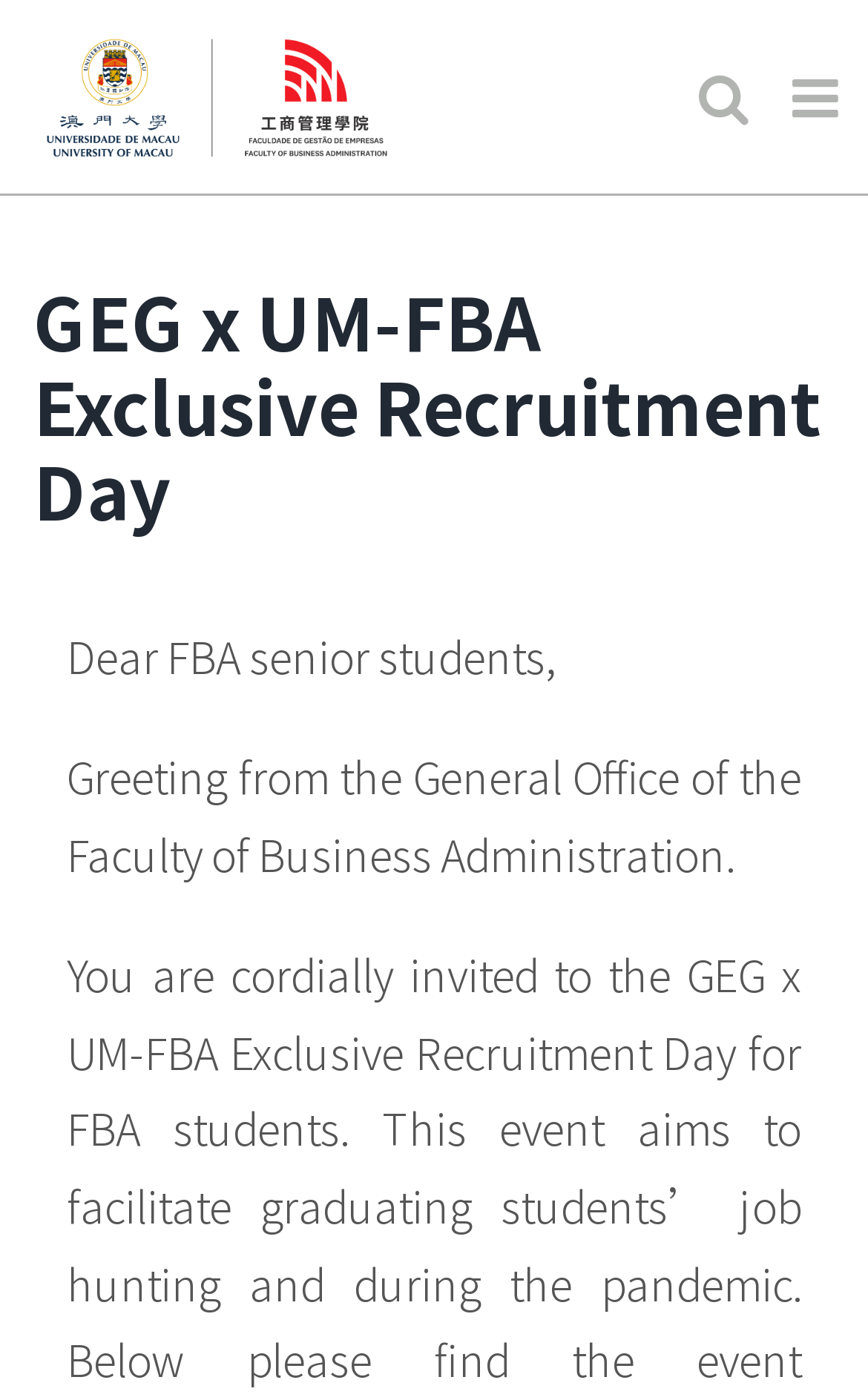Please respond to the question using a single word or phrase:
What is the purpose of the toggle mobile menu link?

To expand or collapse the mobile menu